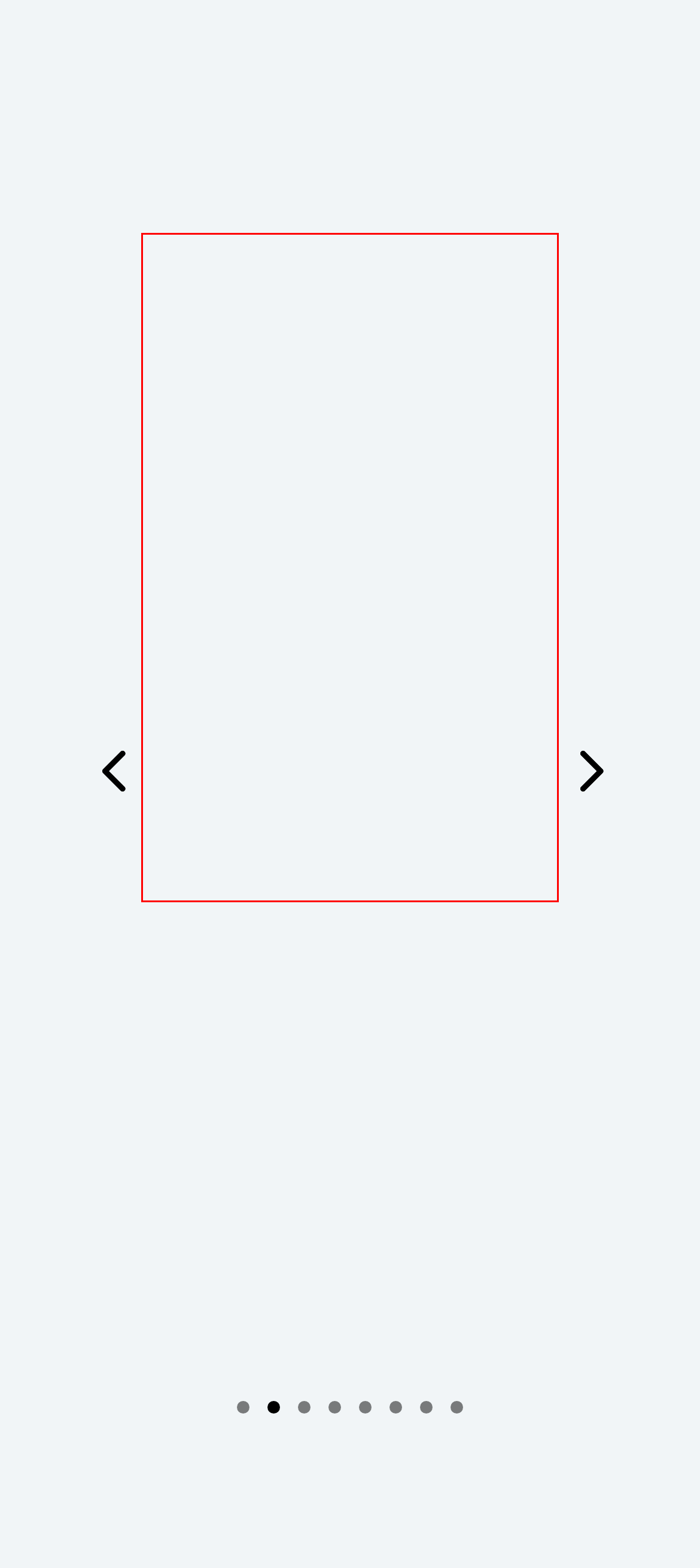Please examine the webpage screenshot containing a red bounding box and use OCR to recognize and output the text inside the red bounding box.

"Dr. Khan literally saved my life by repairing my brain aneurism with a stent through an angiogram. And then when I went to her office for my follow up appointment two weeks later, not only were her office staff very pleasant, but Dr. Khan spent quite a bit of time with me answering every single one of my questions.